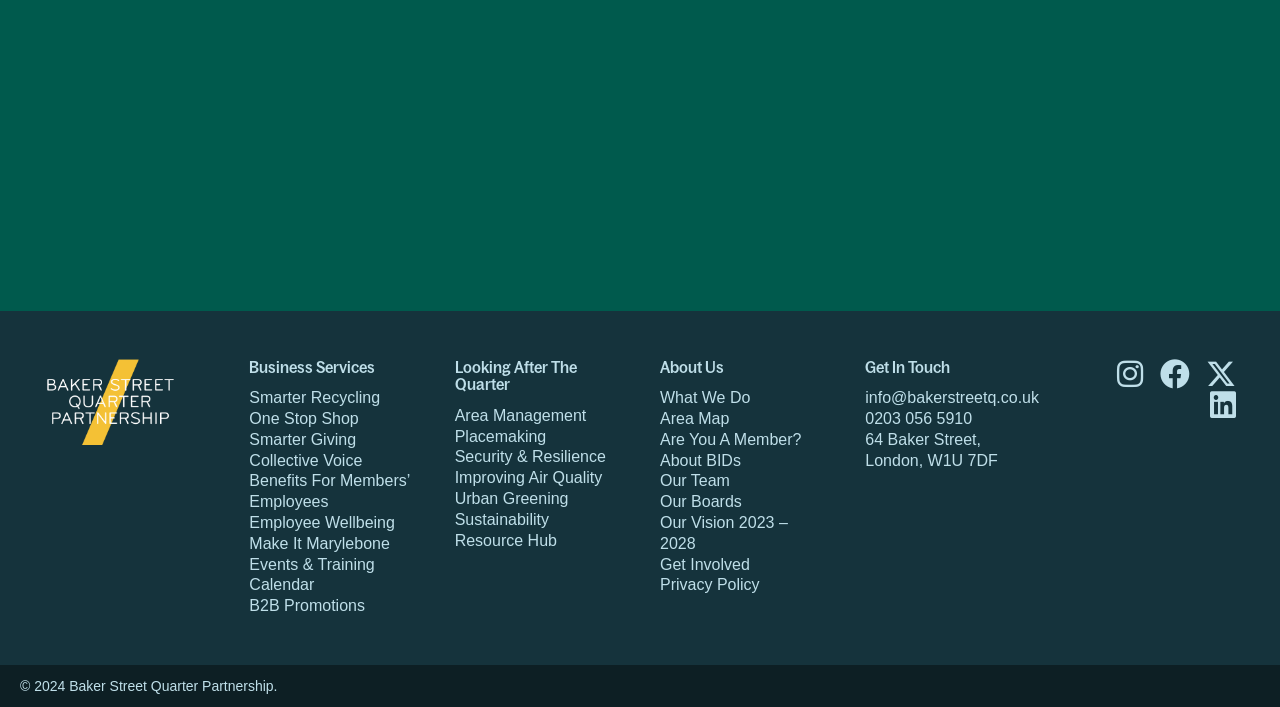What are the main categories on the webpage?
Kindly offer a comprehensive and detailed response to the question.

I found the main categories by looking at the headings on the webpage, which are 'Business Services', 'Looking After The Quarter', 'About Us', and 'Get In Touch'. These headings suggest that they are the main categories of the webpage.